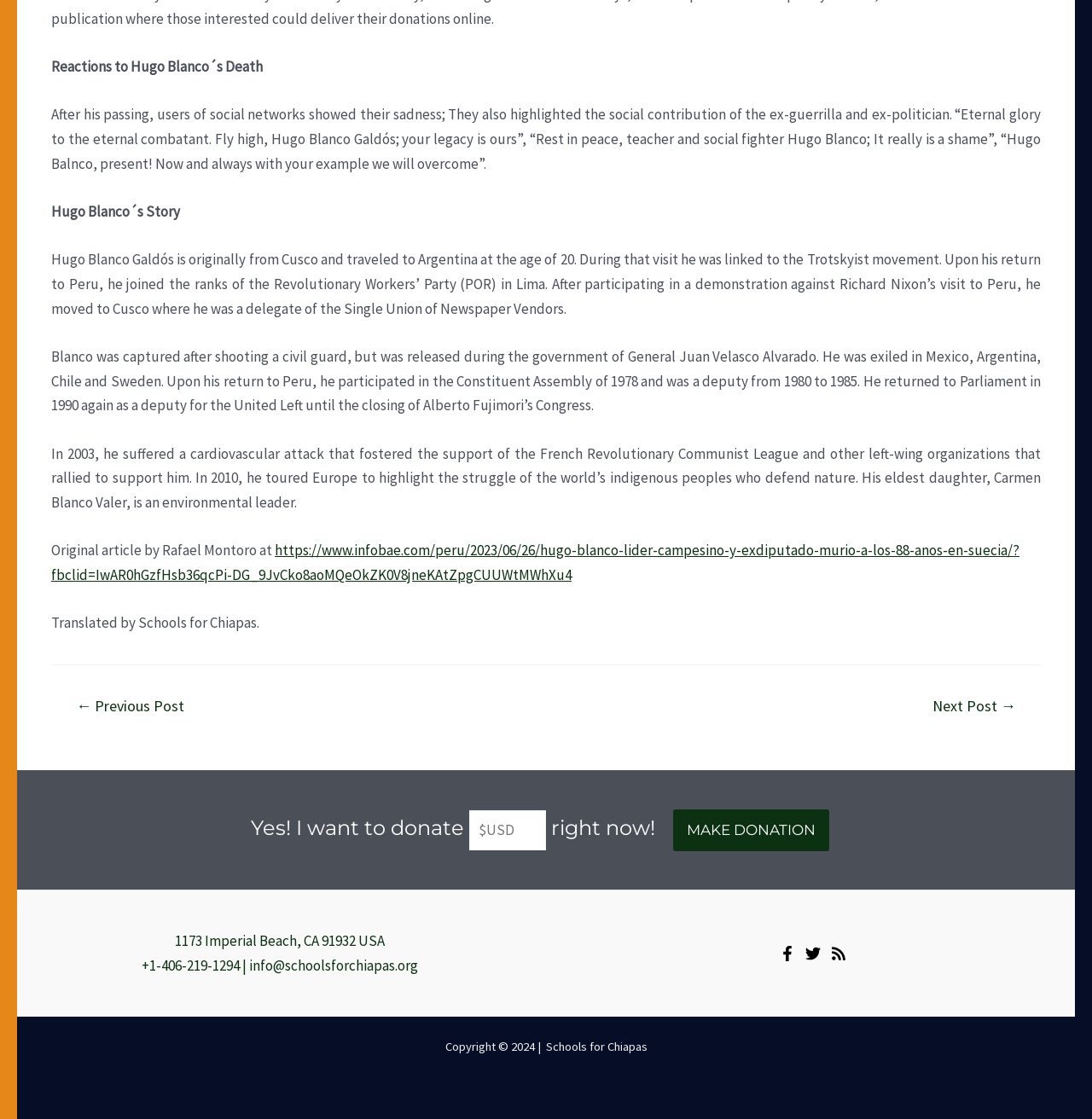Locate the bounding box coordinates of the clickable element to fulfill the following instruction: "Click the 'Next Post →' link". Provide the coordinates as four float numbers between 0 and 1 in the format [left, top, right, bottom].

[0.832, 0.624, 0.952, 0.638]